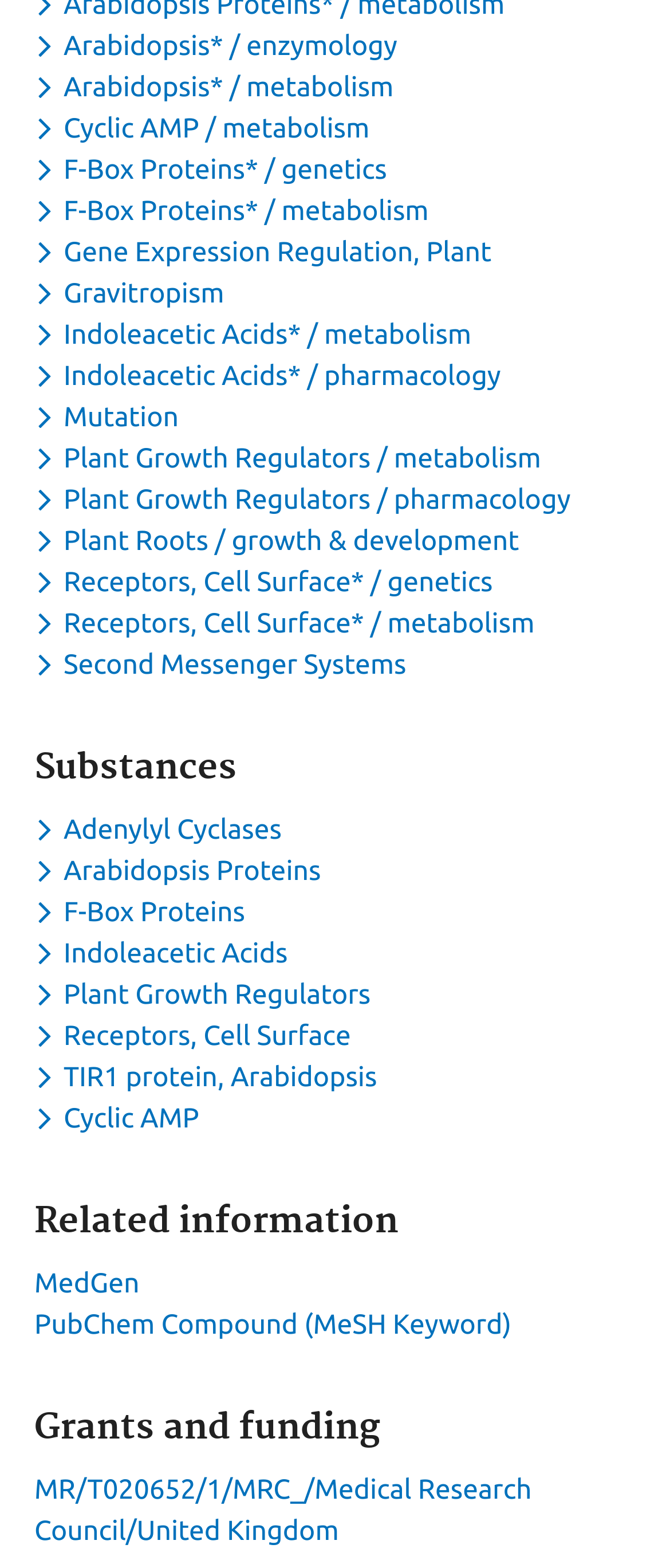Please locate the bounding box coordinates of the element's region that needs to be clicked to follow the instruction: "Download Microsoft office professional plus 2010 version 14 product key". The bounding box coordinates should be provided as four float numbers between 0 and 1, i.e., [left, top, right, bottom].

None